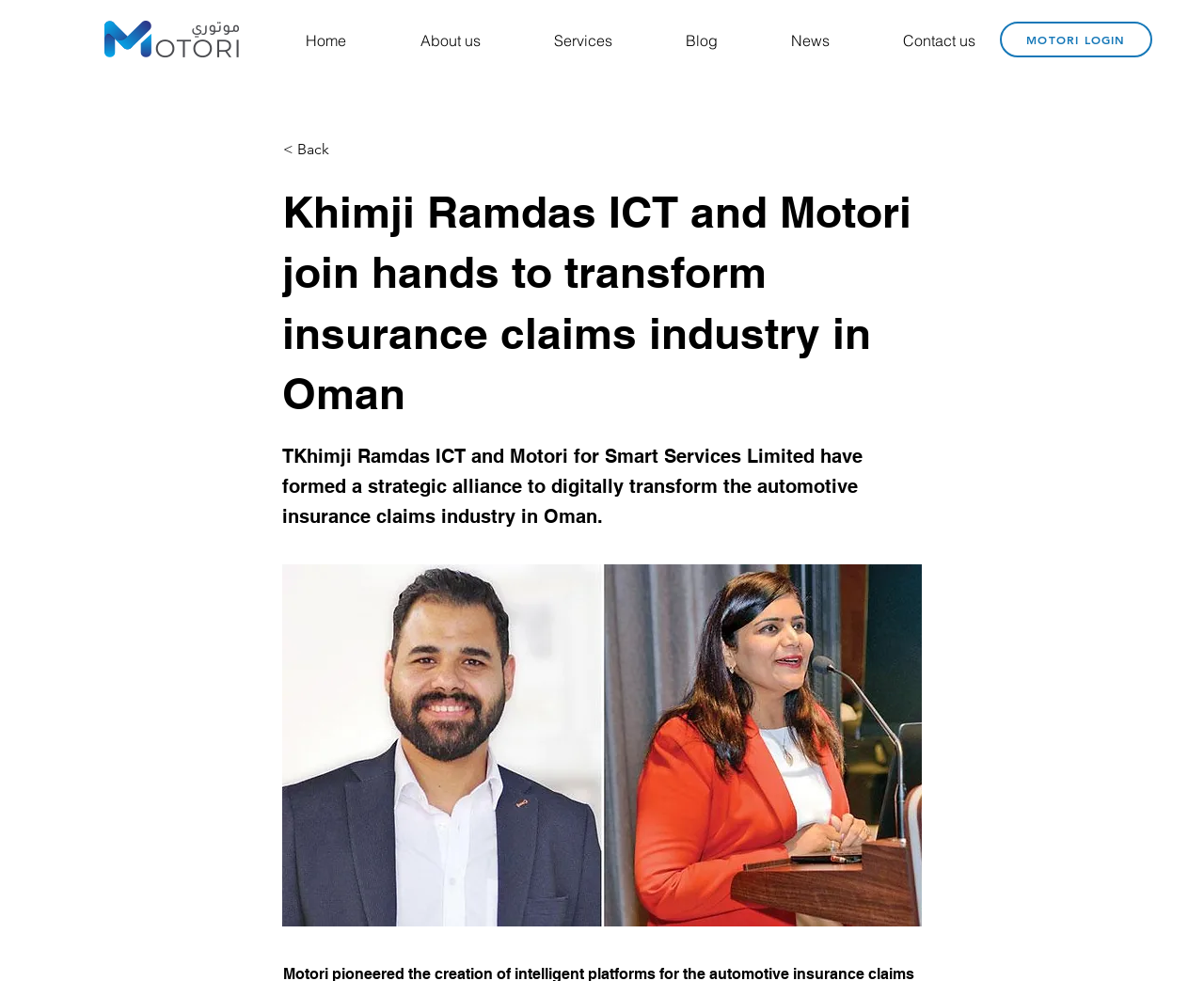Locate the bounding box of the UI element with the following description: "< Back".

[0.235, 0.133, 0.338, 0.172]